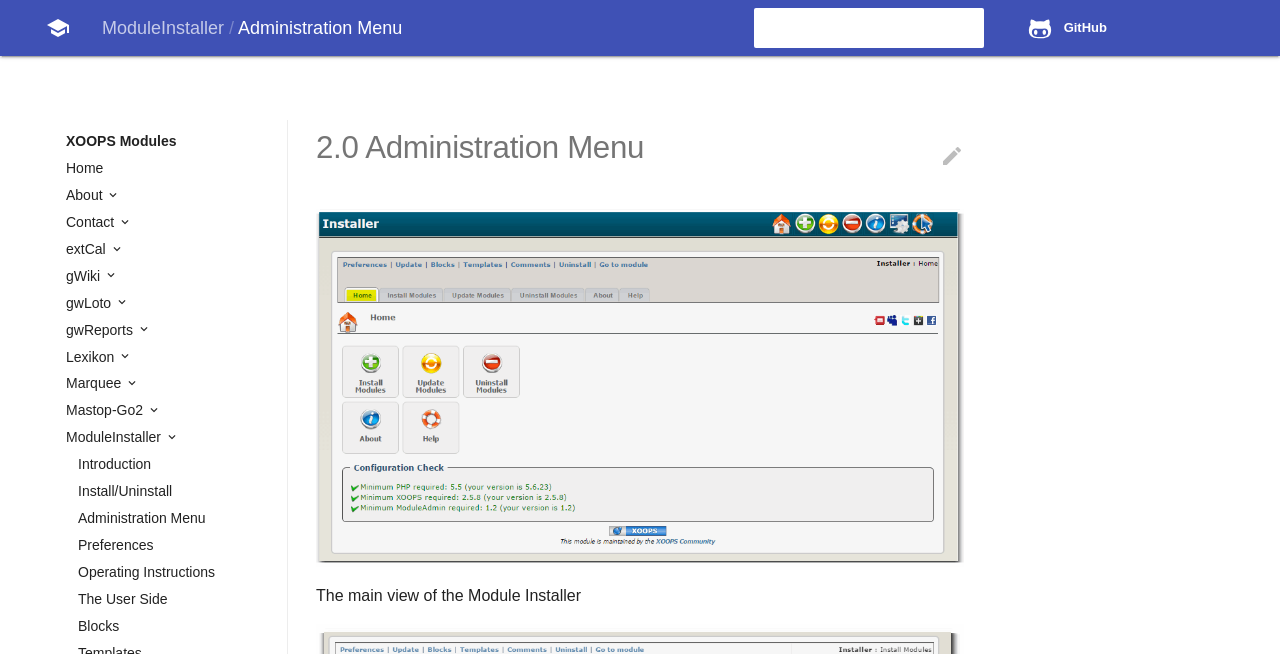Locate the bounding box coordinates of the clickable region necessary to complete the following instruction: "Search for modules". Provide the coordinates in the format of four float numbers between 0 and 1, i.e., [left, top, right, bottom].

[0.589, 0.012, 0.769, 0.073]